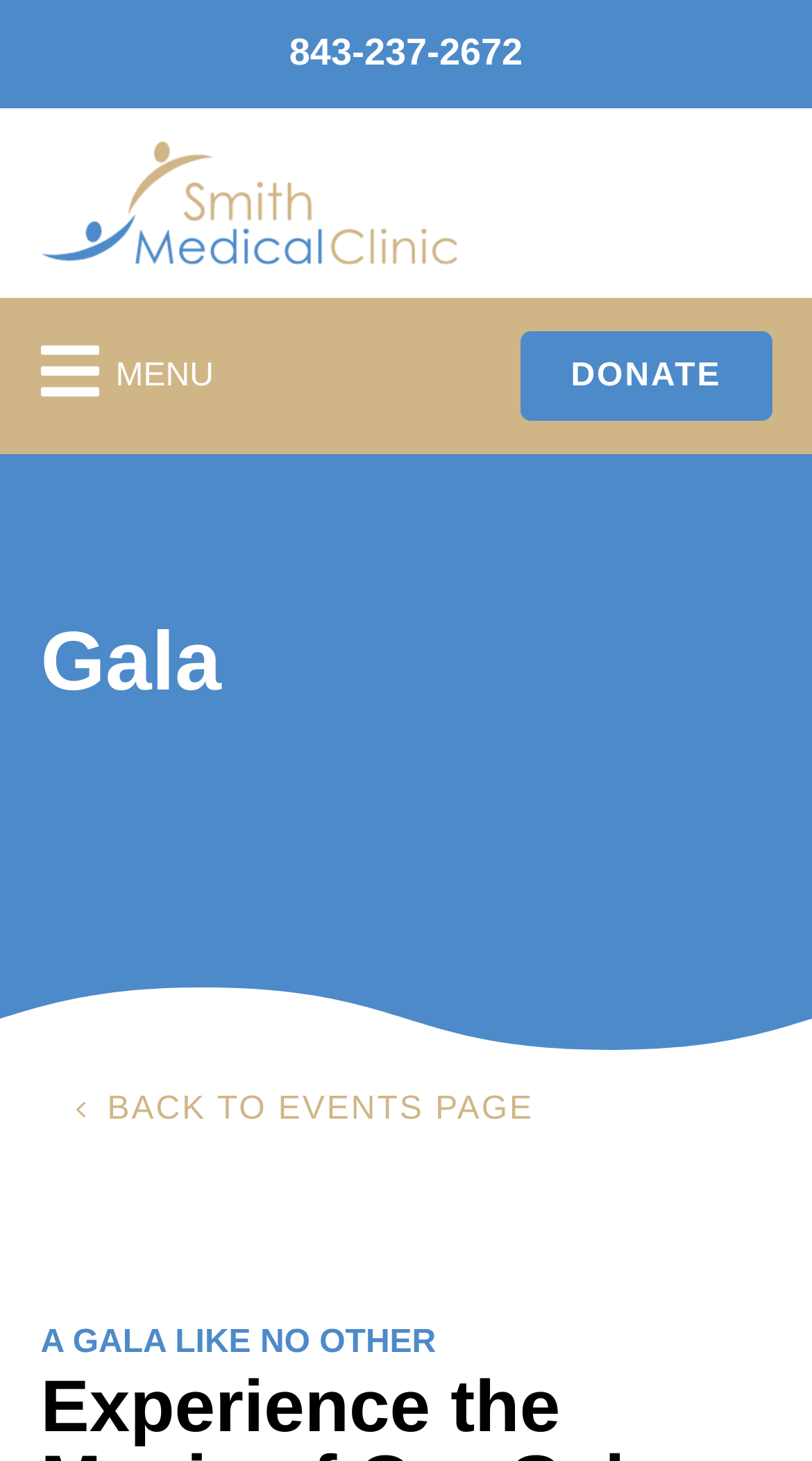What is the event type mentioned on the page?
Provide a one-word or short-phrase answer based on the image.

Gala